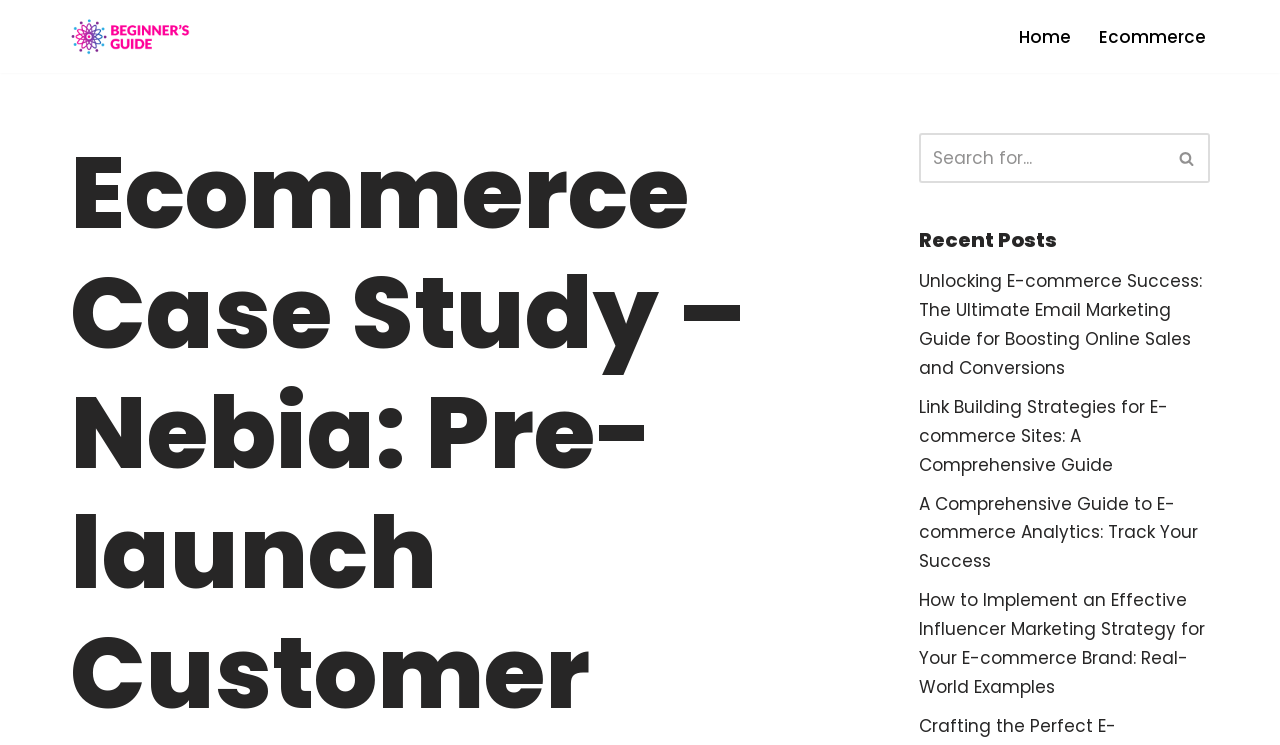Can you give a comprehensive explanation to the question given the content of the image?
What is the topic of the first recent post?

I found the 'Recent Posts' section with ID 228, which contains several link elements. The first link element is 'Unlocking E-commerce Success: The Ultimate Email Marketing Guide for Boosting Online Sales and Conversions' with ID 285, located at coordinates [0.718, 0.362, 0.939, 0.51].